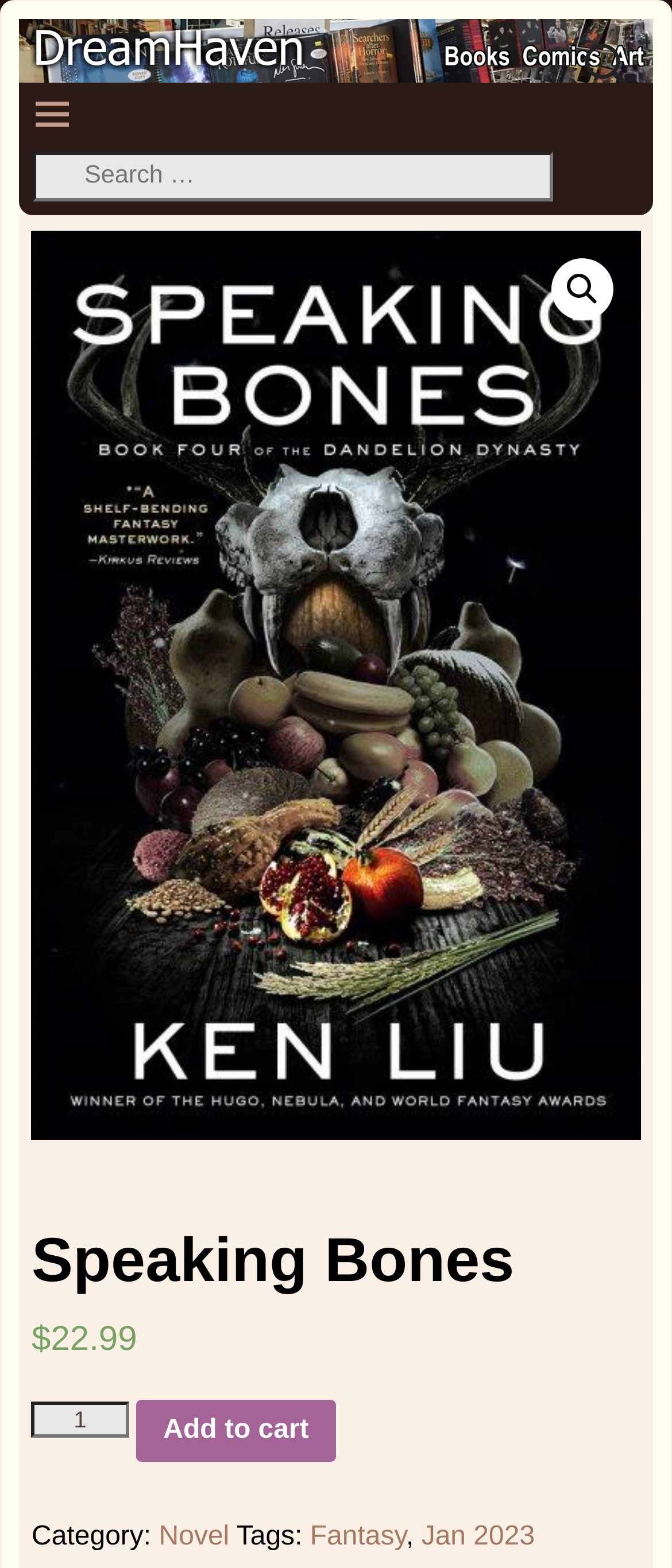Based on the element description, predict the bounding box coordinates (top-left x, top-left y, bottom-right x, bottom-right y) for the UI element in the screenshot: Jan 2023

[0.627, 0.971, 0.796, 0.99]